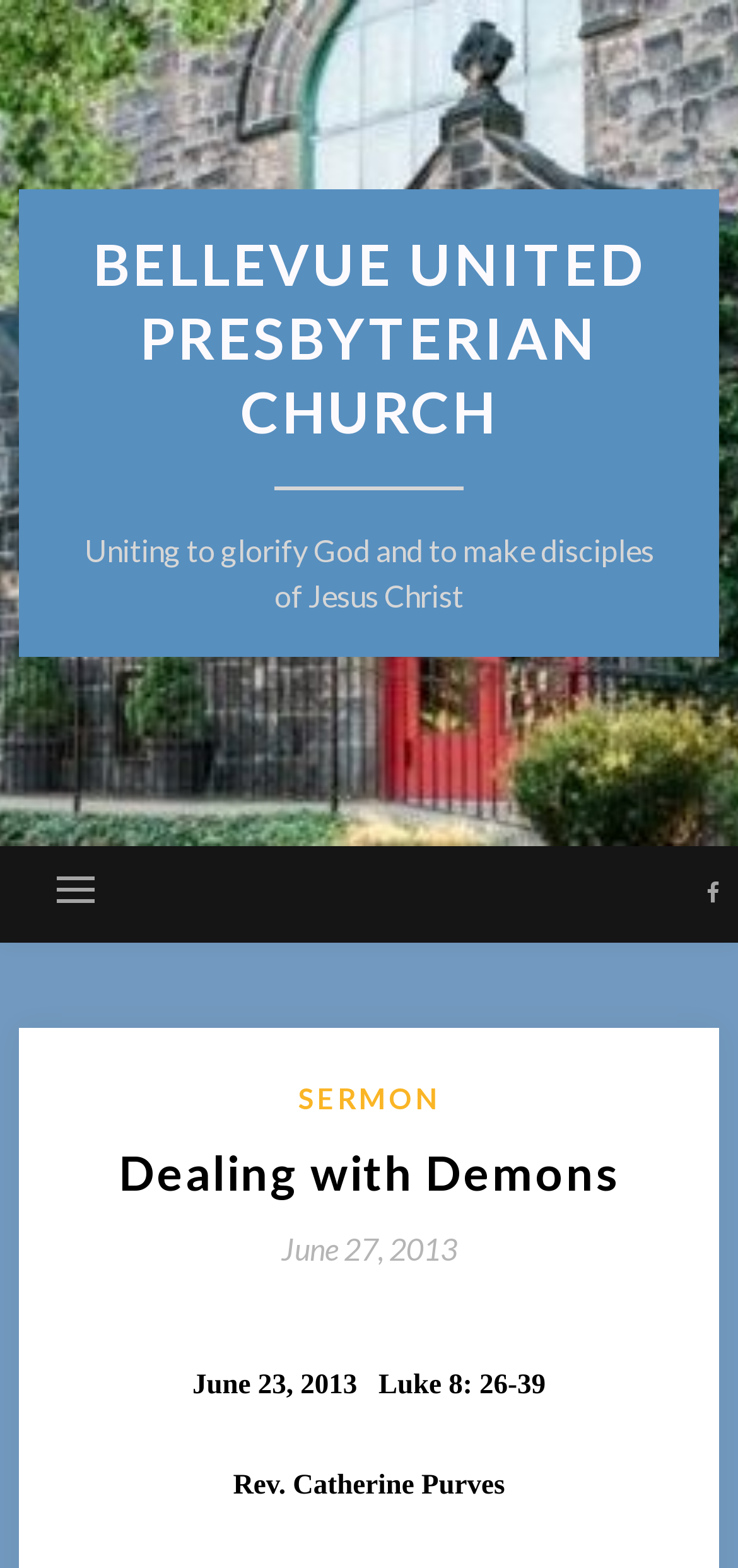Identify and provide the text content of the webpage's primary headline.

Dealing with Demons